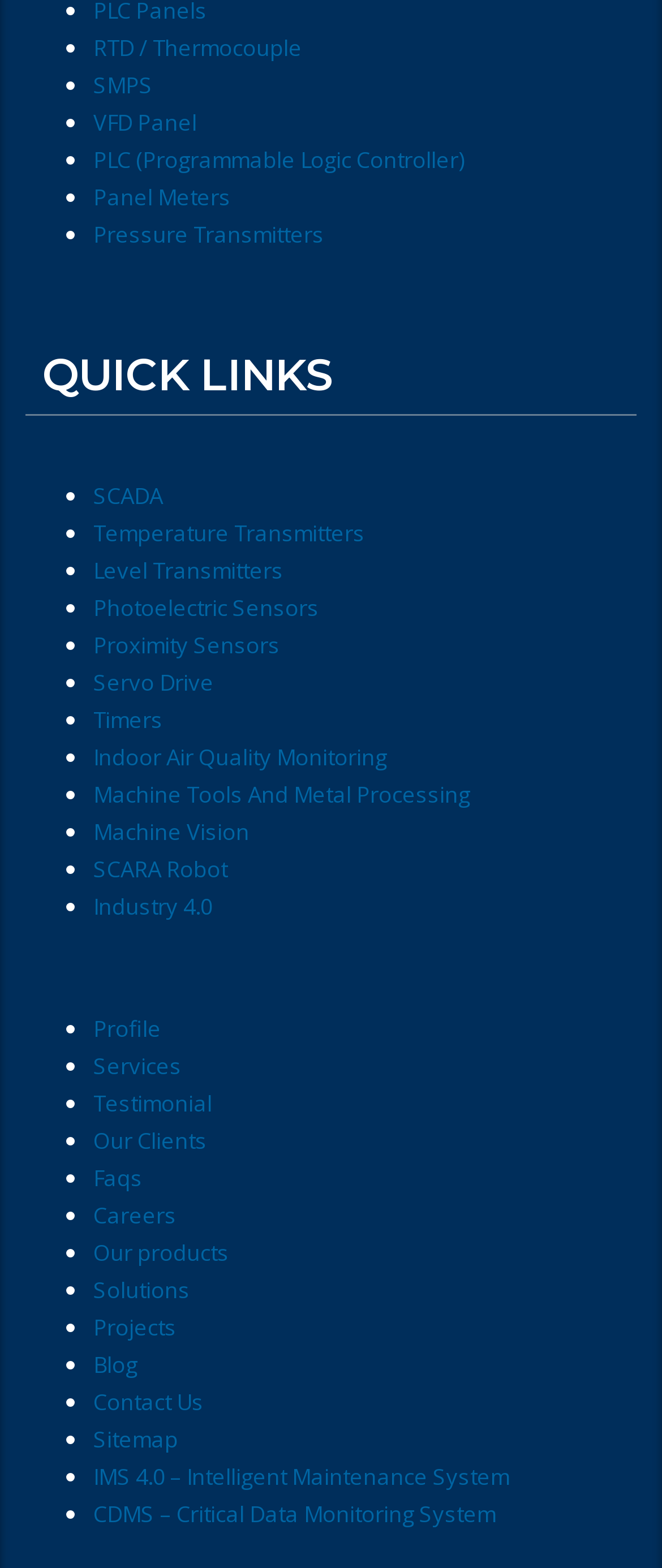How many list markers are there?
Relying on the image, give a concise answer in one word or a brief phrase.

35